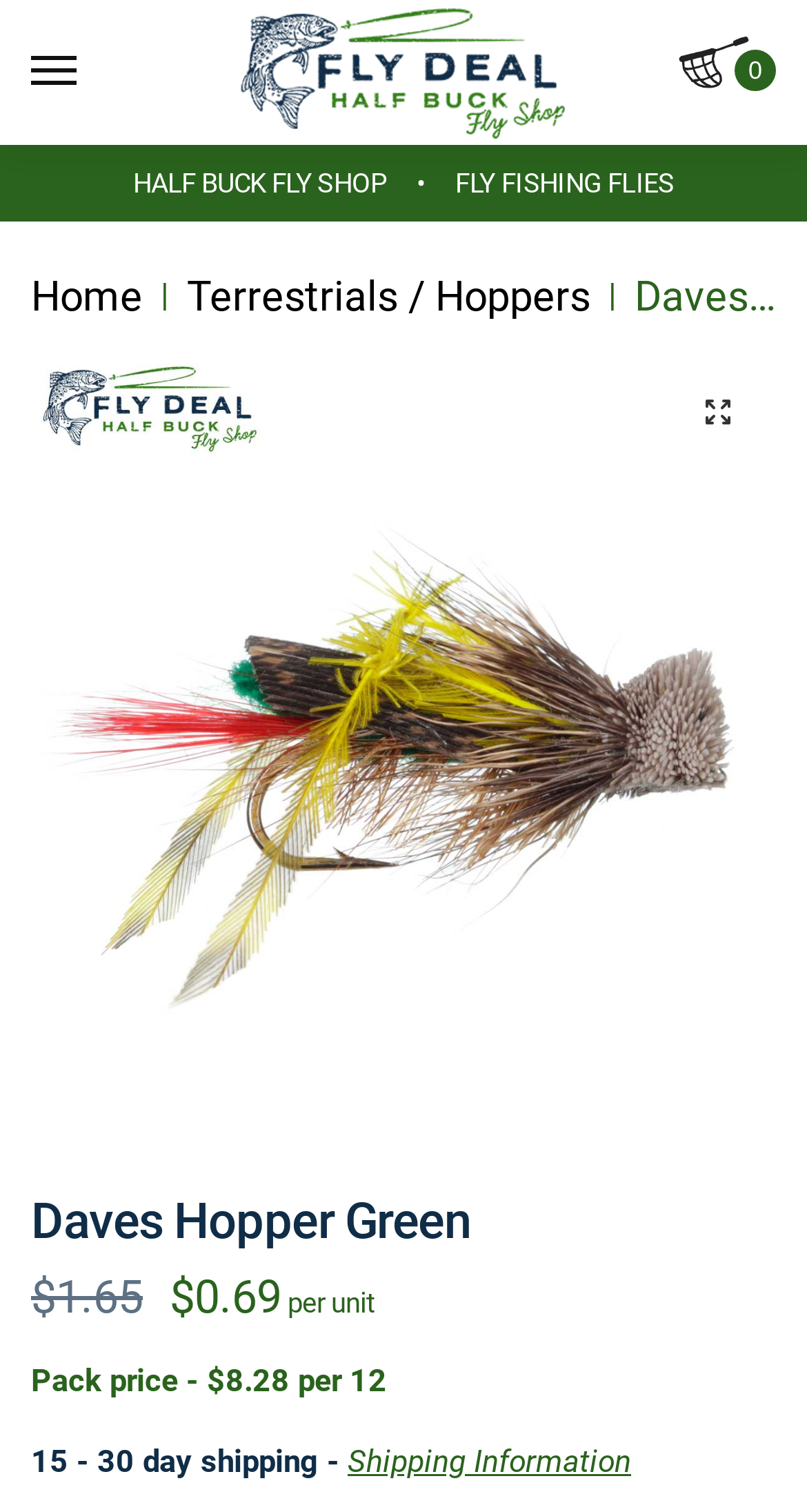Extract the bounding box coordinates for the HTML element that matches this description: "MENU". The coordinates should be four float numbers between 0 and 1, i.e., [left, top, right, bottom].

[0.038, 0.027, 0.192, 0.068]